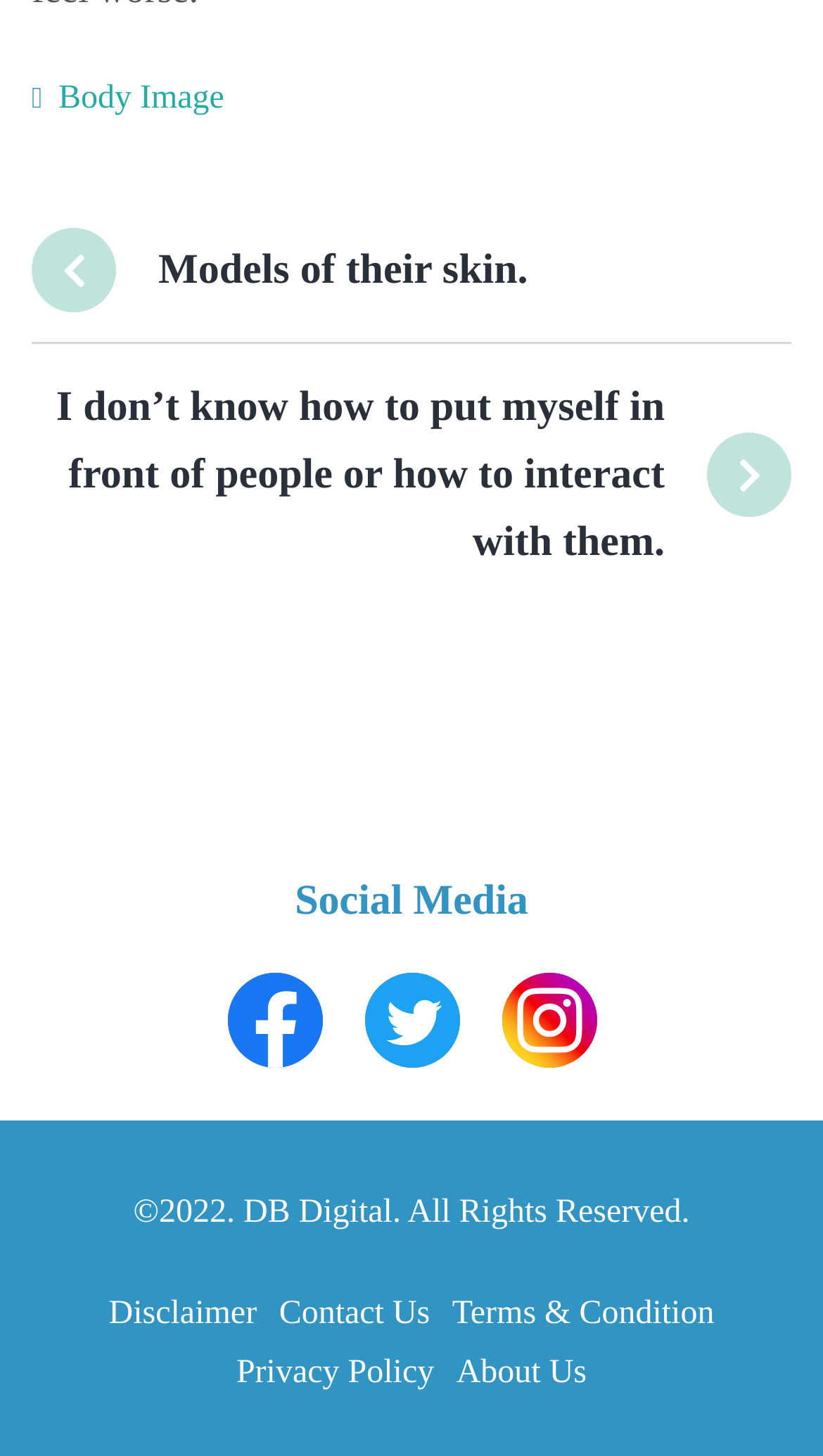Identify the bounding box for the UI element that is described as follows: "Copyright © 2024".

None